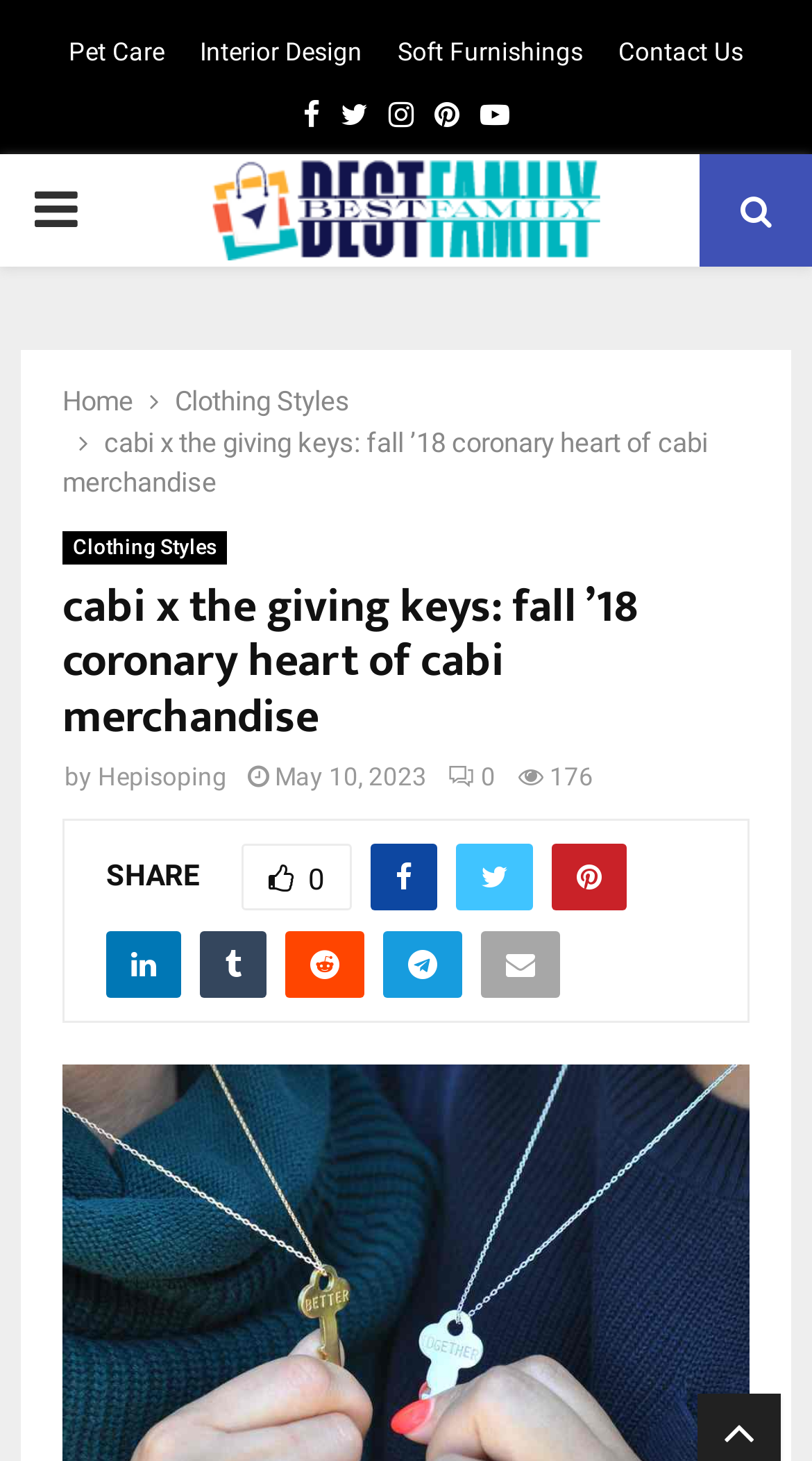Could you indicate the bounding box coordinates of the region to click in order to complete this instruction: "Read more about the article".

None